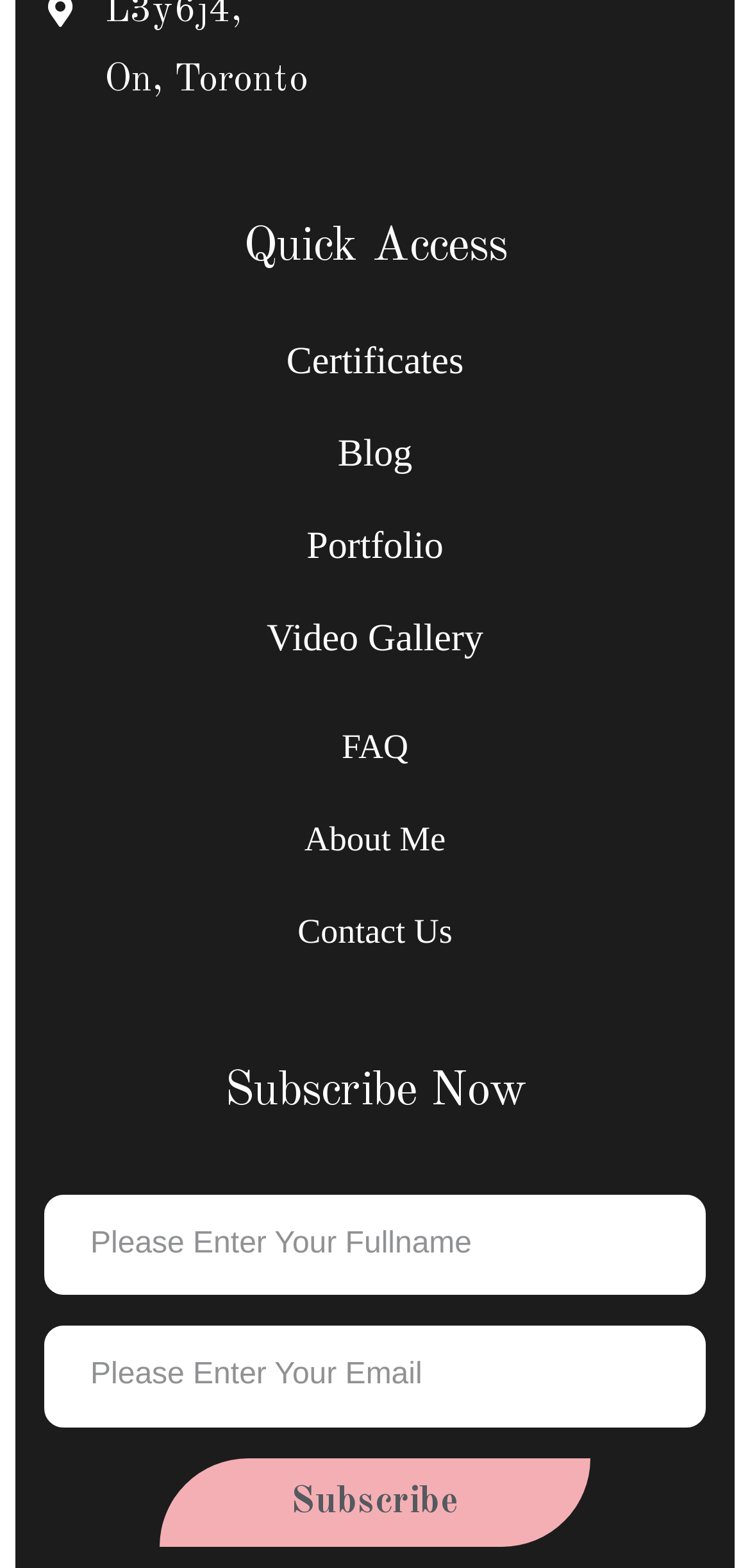Find the bounding box coordinates of the area that needs to be clicked in order to achieve the following instruction: "Go to Blog". The coordinates should be specified as four float numbers between 0 and 1, i.e., [left, top, right, bottom].

[0.079, 0.267, 0.921, 0.311]